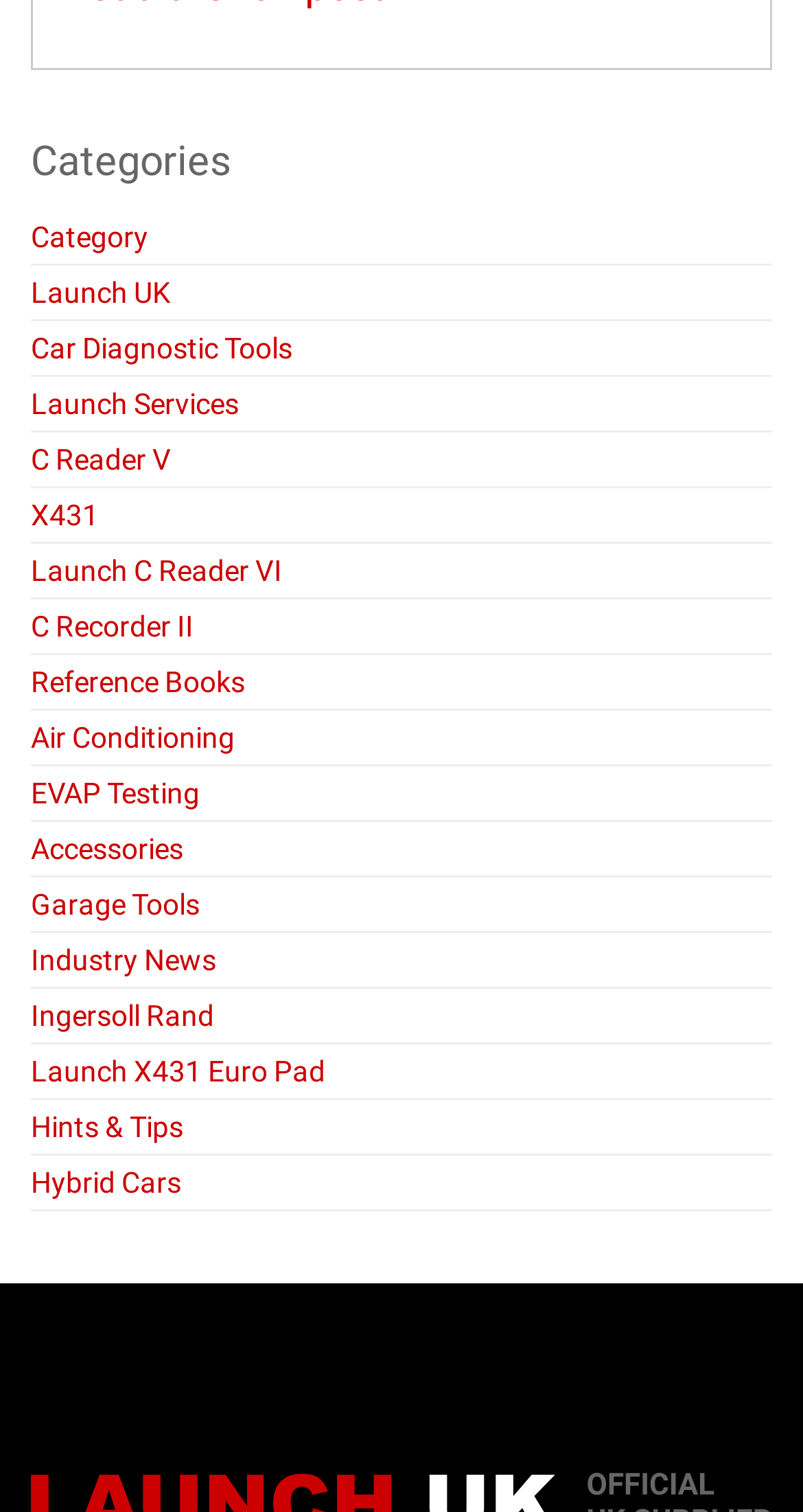Locate the bounding box coordinates of the element to click to perform the following action: 'Check out C Reader V'. The coordinates should be given as four float values between 0 and 1, in the form of [left, top, right, bottom].

[0.038, 0.286, 0.962, 0.323]